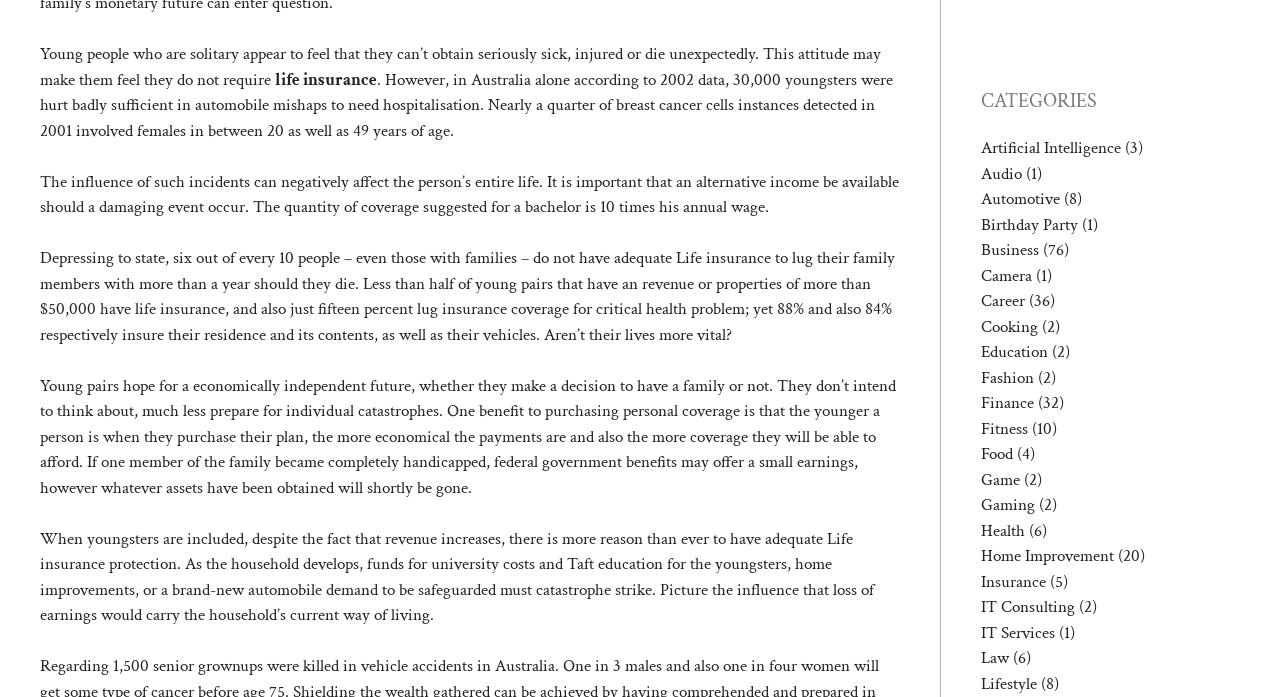Given the description "IT Consulting", provide the bounding box coordinates of the corresponding UI element.

[0.766, 0.855, 0.84, 0.887]